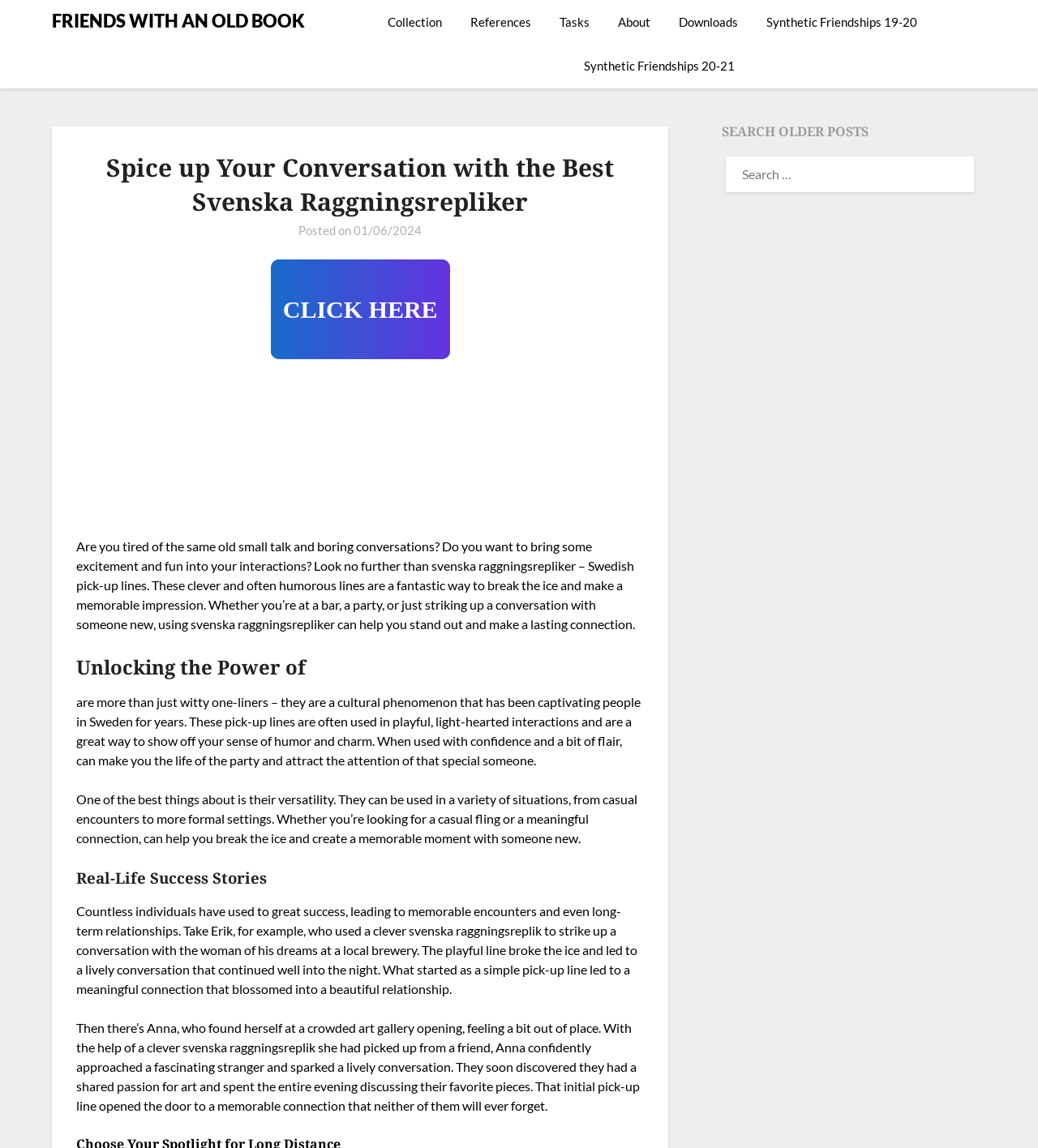Offer an in-depth caption of the entire webpage.

The webpage is about svenska raggningsrepliker, which are Swedish pick-up lines. At the top, there is a header with the title "Spice up Your Conversation with the Best Svenska Raggningsrepliker" and a link to "FRIENDS WITH AN OLD BOOK". Below this, there are six links in a row, including "Collection", "References", "Tasks", "About", "Downloads", and "Synthetic Friendships 19-20".

Below these links, there is a section with a heading "Spice up Your Conversation with the Best Svenska Raggningsrepliker" and a posted date "01/06/2024". This section contains a brief introduction to svenska raggningsrepliker, explaining that they are a great way to break the ice and make a memorable impression in conversations.

Following this introduction, there is a call-to-action link "CLICK HERE" and a paragraph of text that elaborates on the benefits of using svenska raggningsrepliker. The text explains that they are not just witty one-liners, but a cultural phenomenon in Sweden that can help individuals stand out and make a lasting connection.

The next section has a heading "Unlocking the Power of" and continues to discuss the versatility of svenska raggningsrepliker, explaining that they can be used in various situations and can help individuals break the ice and create memorable moments.

The webpage then shares two real-life success stories of individuals who used svenska raggningsrepliker to great success, leading to meaningful connections and relationships.

On the right side of the page, there is a complementary section with a heading "SEARCH OLDER POSTS" and a search box, allowing users to search for older posts on the website.